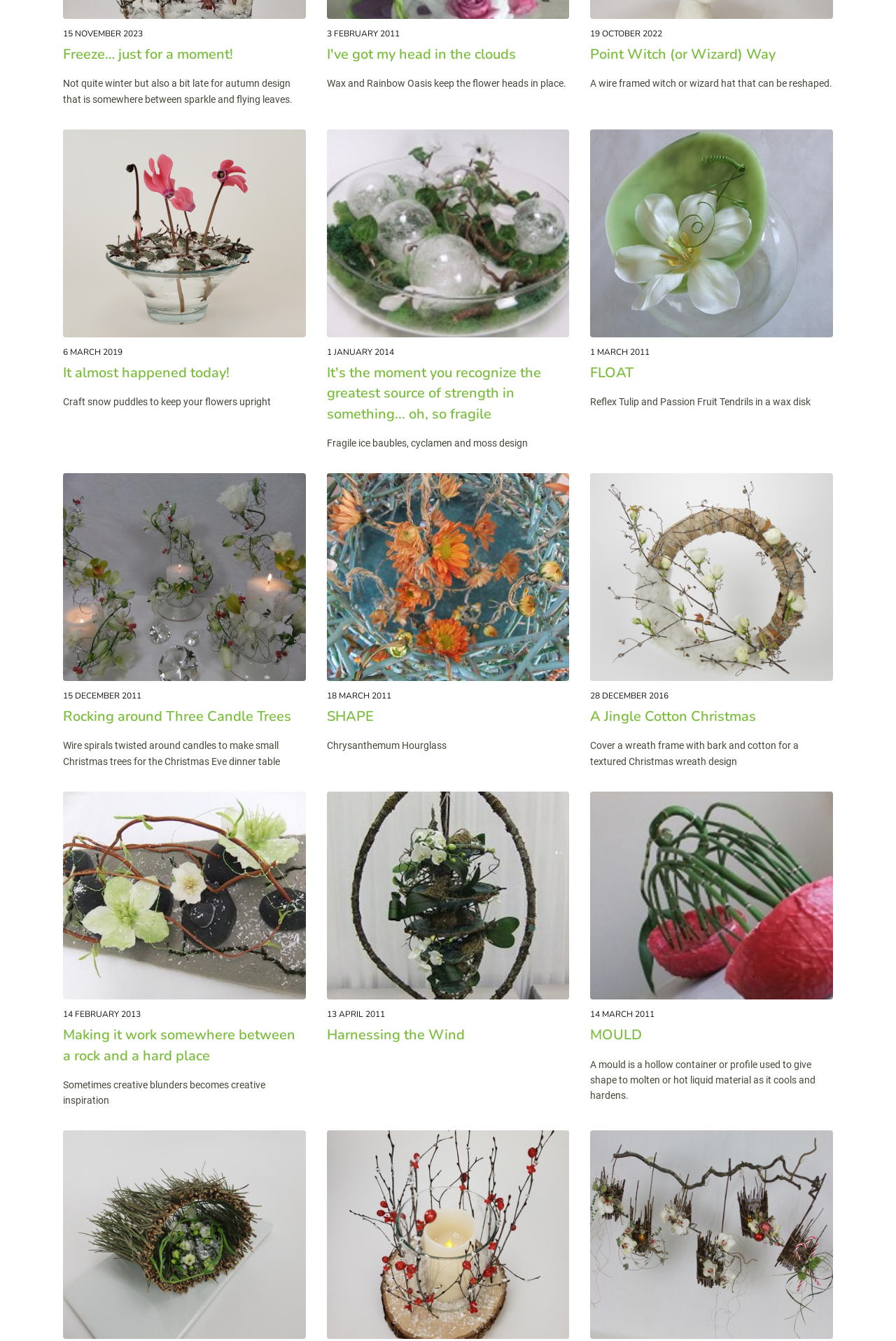Based on the image, provide a detailed and complete answer to the question: 
What is the purpose of the wax and Rainbow Oasis in 'I've got my head in the clouds'?

I found the purpose by reading the StaticText element with the OCR text 'Wax and Rainbow Oasis keep the flower heads in place.' which describes the purpose of the wax and Rainbow Oasis.